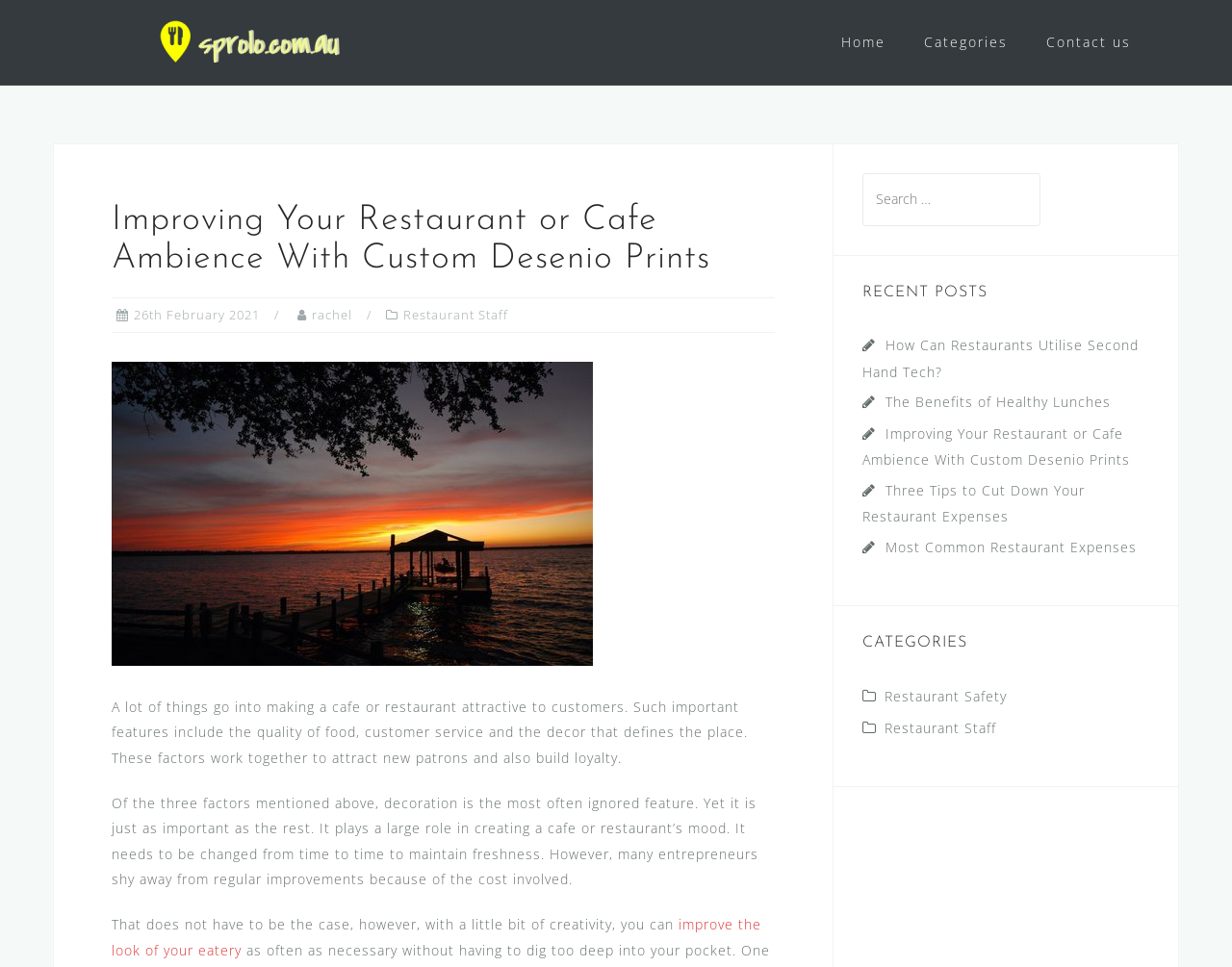What is the main topic of the article?
Look at the screenshot and respond with one word or a short phrase.

Improving restaurant ambience